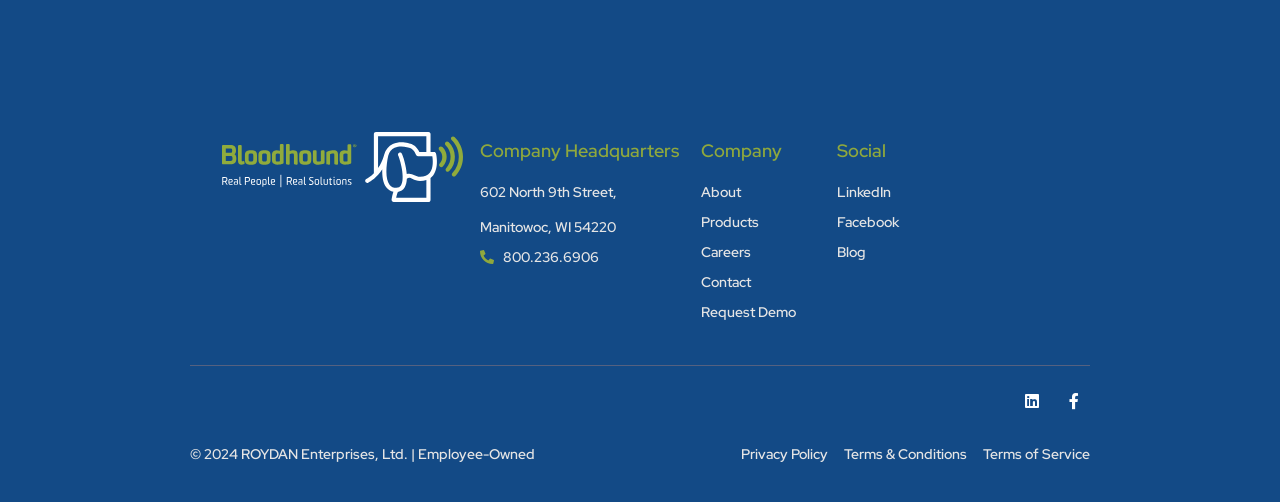Please identify the bounding box coordinates of the element I should click to complete this instruction: 'Contact the company'. The coordinates should be given as four float numbers between 0 and 1, like this: [left, top, right, bottom].

[0.548, 0.527, 0.587, 0.597]